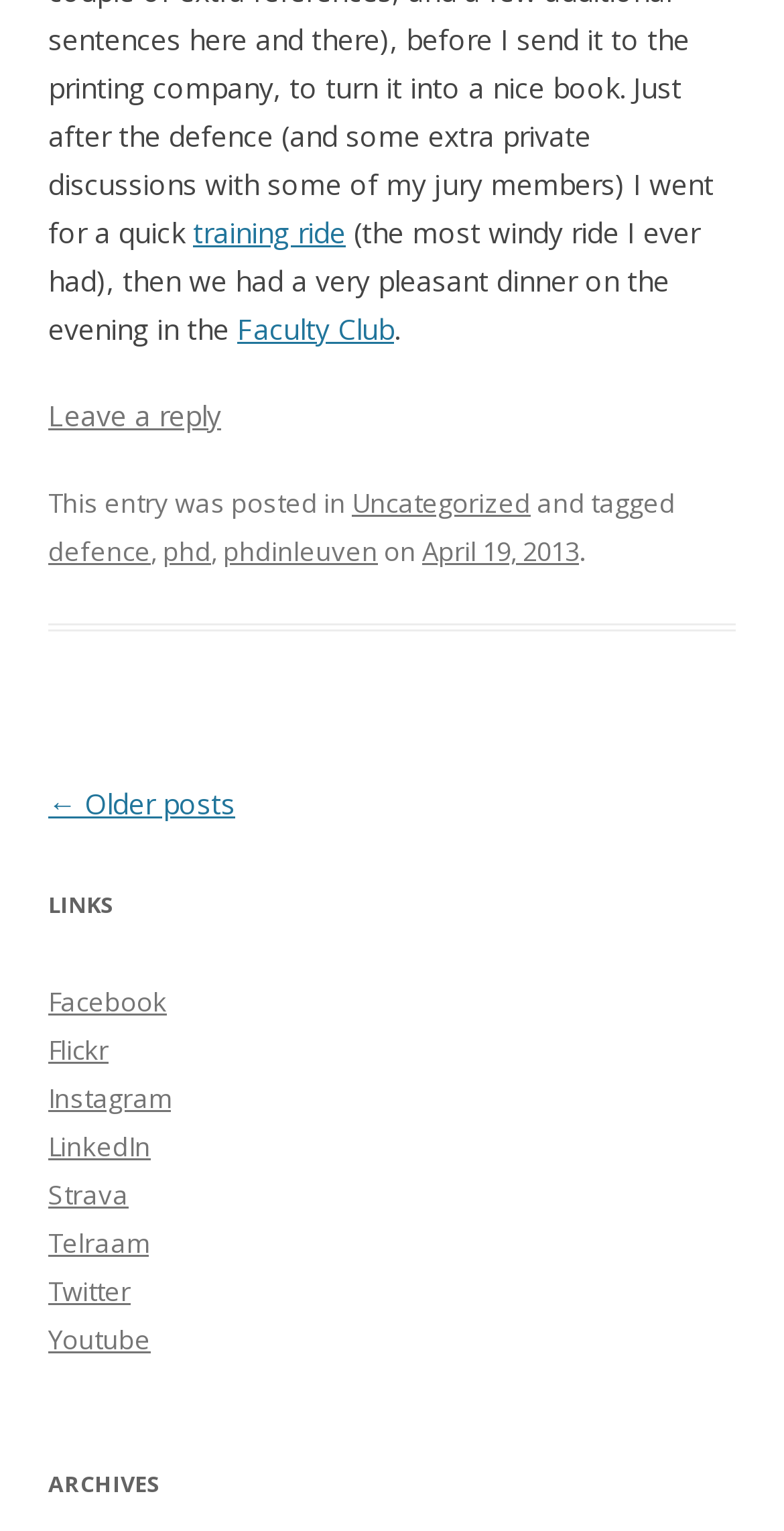How many links are there in the footer?
Look at the image and answer the question using a single word or phrase.

9